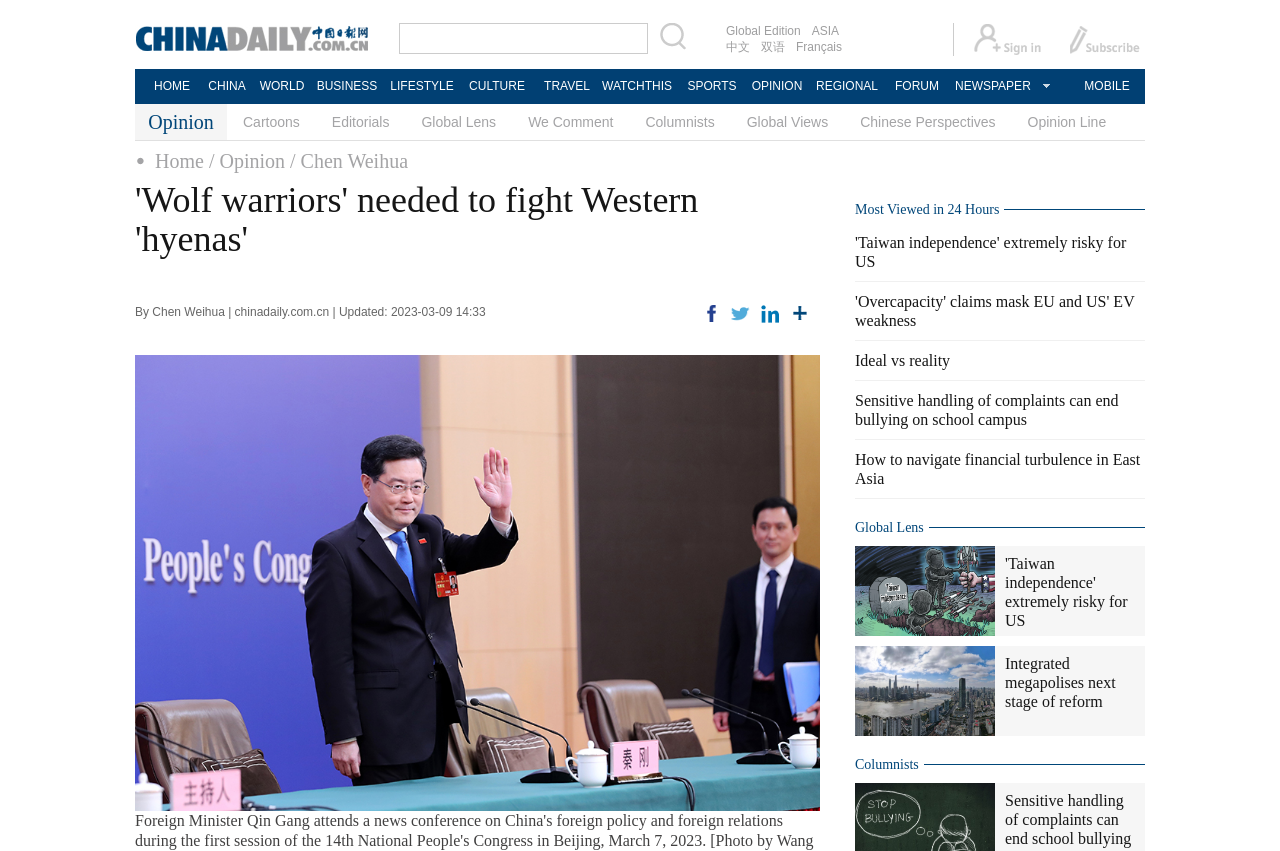Pinpoint the bounding box coordinates of the element to be clicked to execute the instruction: "Share the article on Facebook".

[0.549, 0.351, 0.562, 0.382]